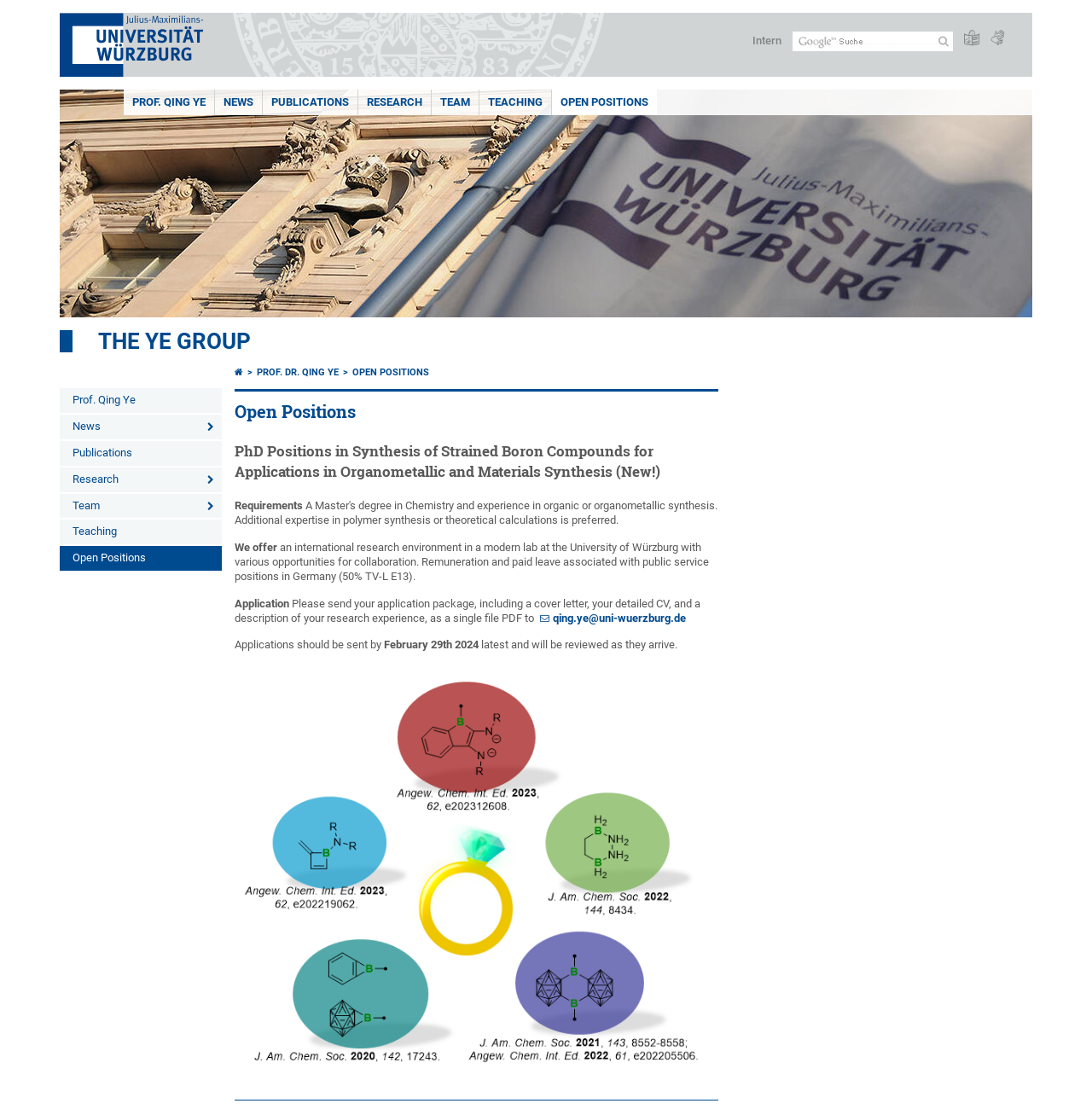Offer an extensive depiction of the webpage and its key elements.

The webpage is titled "Open Positions - The Ye Group" and appears to be a job posting page. At the top left, there is a link to the homepage, accompanied by a small image. To the right of this, there are several links, including "Intern", a search bar with a Google search button, and two icons.

Below this top section, there is a navigation menu with links to "PROF. QING YE", "NEWS", "PUBLICATIONS", "RESEARCH", "TEAM", "TEACHING", and "OPEN POSITIONS". This menu is repeated again further down the page.

The main content of the page is a job posting for "PhD Positions in Synthesis of Strained Boron Compounds for Applications in Organometallic and Materials Synthesis". The posting includes a heading, followed by sections on "Requirements", "We offer", "Application", and a deadline of "February 29th 2024". The application instructions include sending a package to an email address, which is linked as a mailto link.

To the right of the job posting, there is a large image that takes up most of the vertical space. At the very bottom of the page, there is a horizontal separator line.